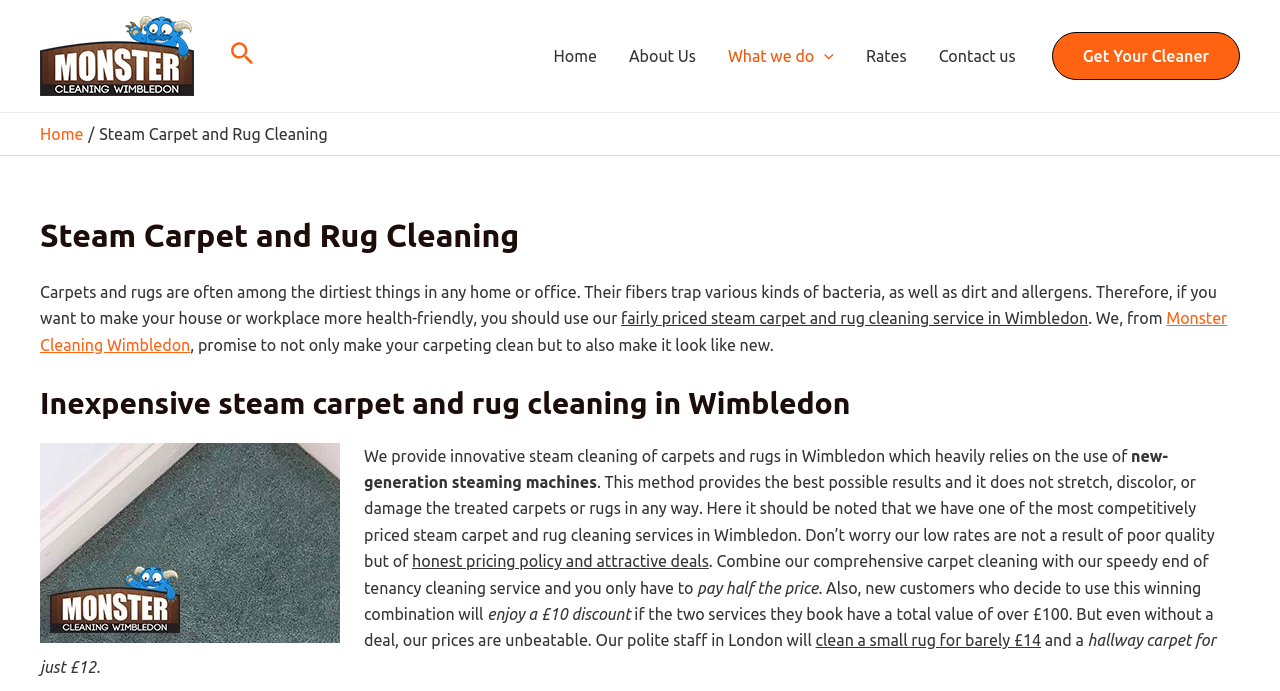Determine the bounding box coordinates for the region that must be clicked to execute the following instruction: "Click on the 'Monster Cleaning Wimbledon' link".

[0.031, 0.065, 0.152, 0.091]